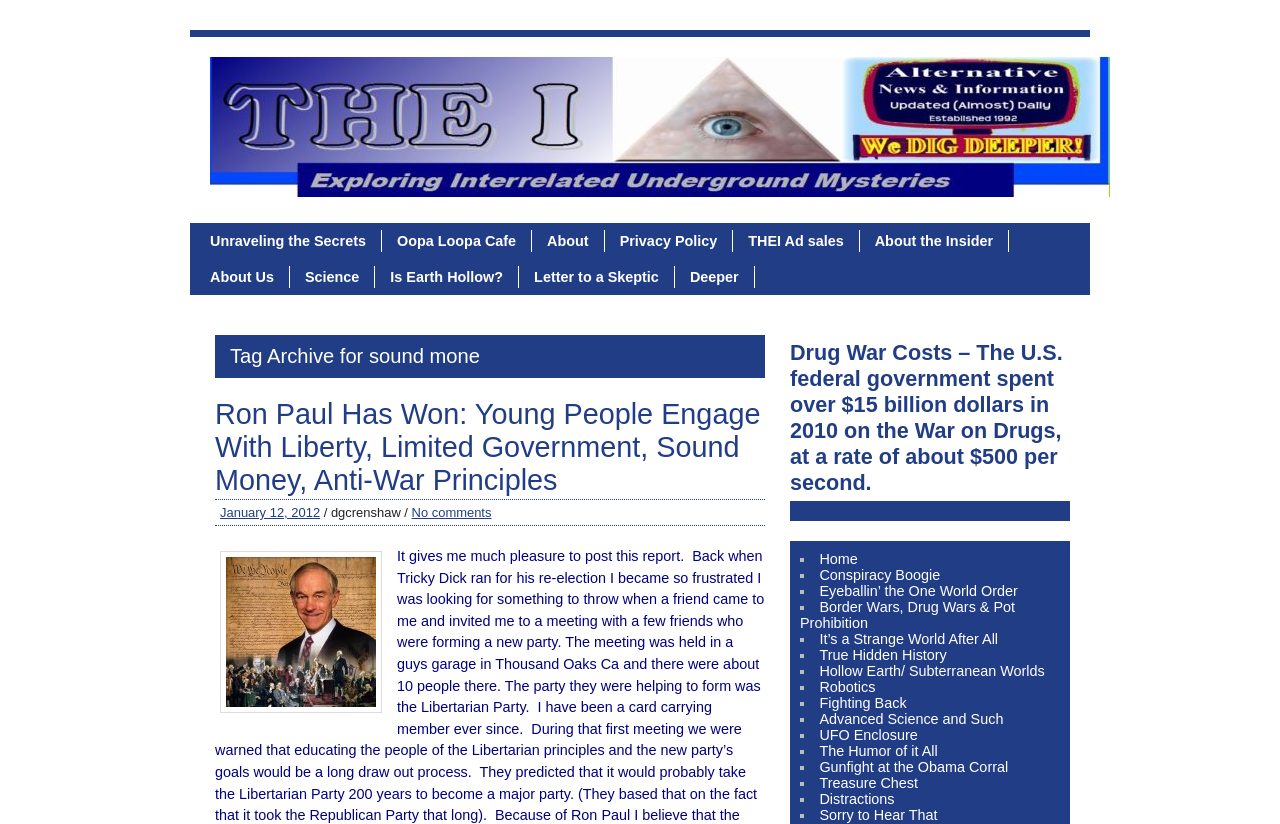Produce a meticulous description of the webpage.

The webpage is titled "The NEW Hollow Earth Insider » sound mone" and appears to be a blog or news website focused on conspiracy theories and alternative perspectives. 

At the top of the page, there is a logo image on the left side, accompanied by a row of navigation links, including "Unraveling the Secrets", "Oopa Loopa Cafe", "About", "Privacy Policy", "THEI Ad sales", and "About the Insider". Below this row, there is another row of links, including "About Us", "Science", "Is Earth Hollow?", "Letter to a Skeptic", and "Deeper". 

The main content of the page is divided into sections. The first section has a heading "Tag Archive for sound mone" and features an article titled "Ron Paul Has Won: Young People Engage With Liberty, Limited Government, Sound Money, Anti-War Principles". This article has a link to read more, along with information about the author and the number of comments. 

Below this article, there is a section with a heading that discusses the costs of the War on Drugs. This section features a list of links, each preceded by a bullet point, with topics ranging from "Home" to "Sorry to Hear That". These links appear to be categories or tags for the website's content.